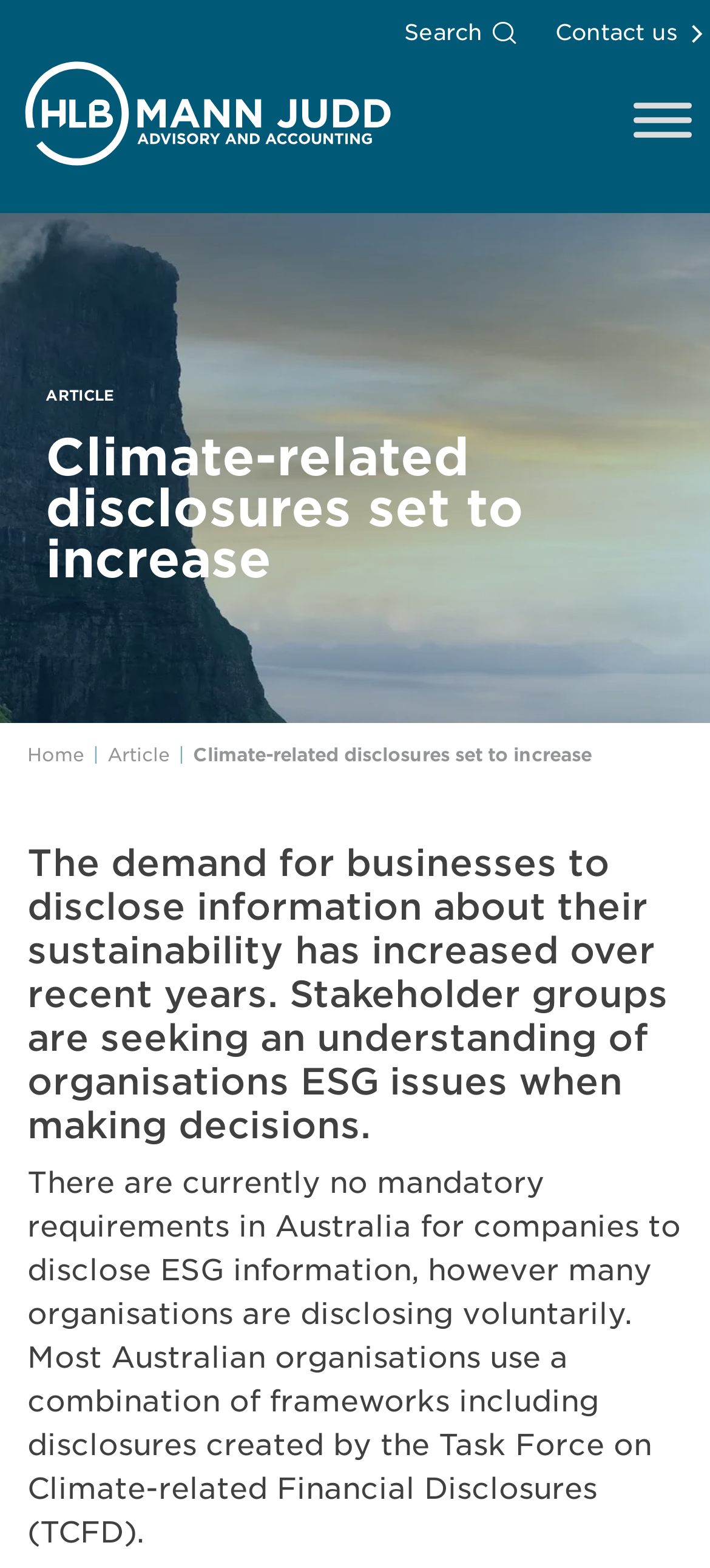Provide the bounding box coordinates of the UI element that matches the description: "Article".

[0.151, 0.474, 0.238, 0.488]